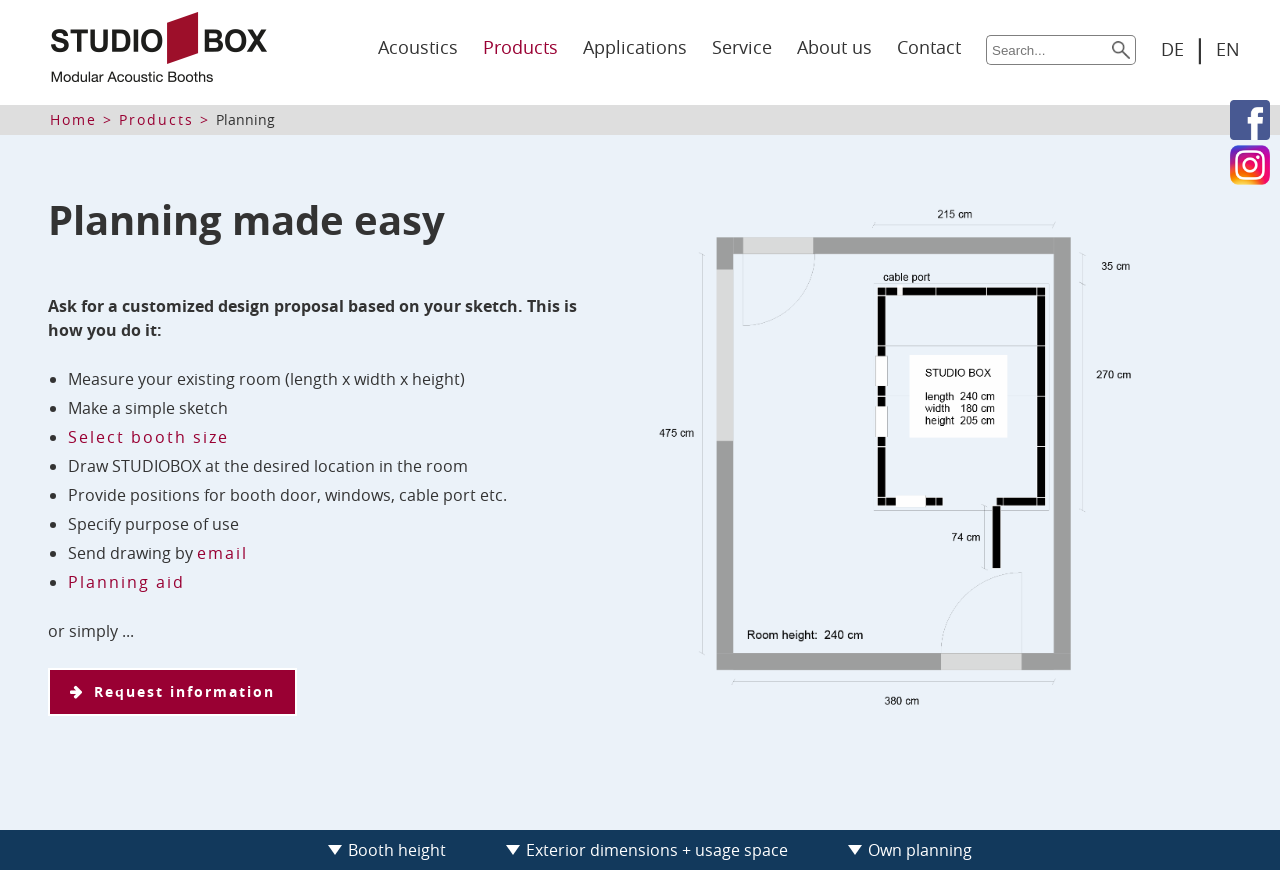What is the function of the 'Select booth size' link?
Using the image as a reference, answer with just one word or a short phrase.

To select a booth size